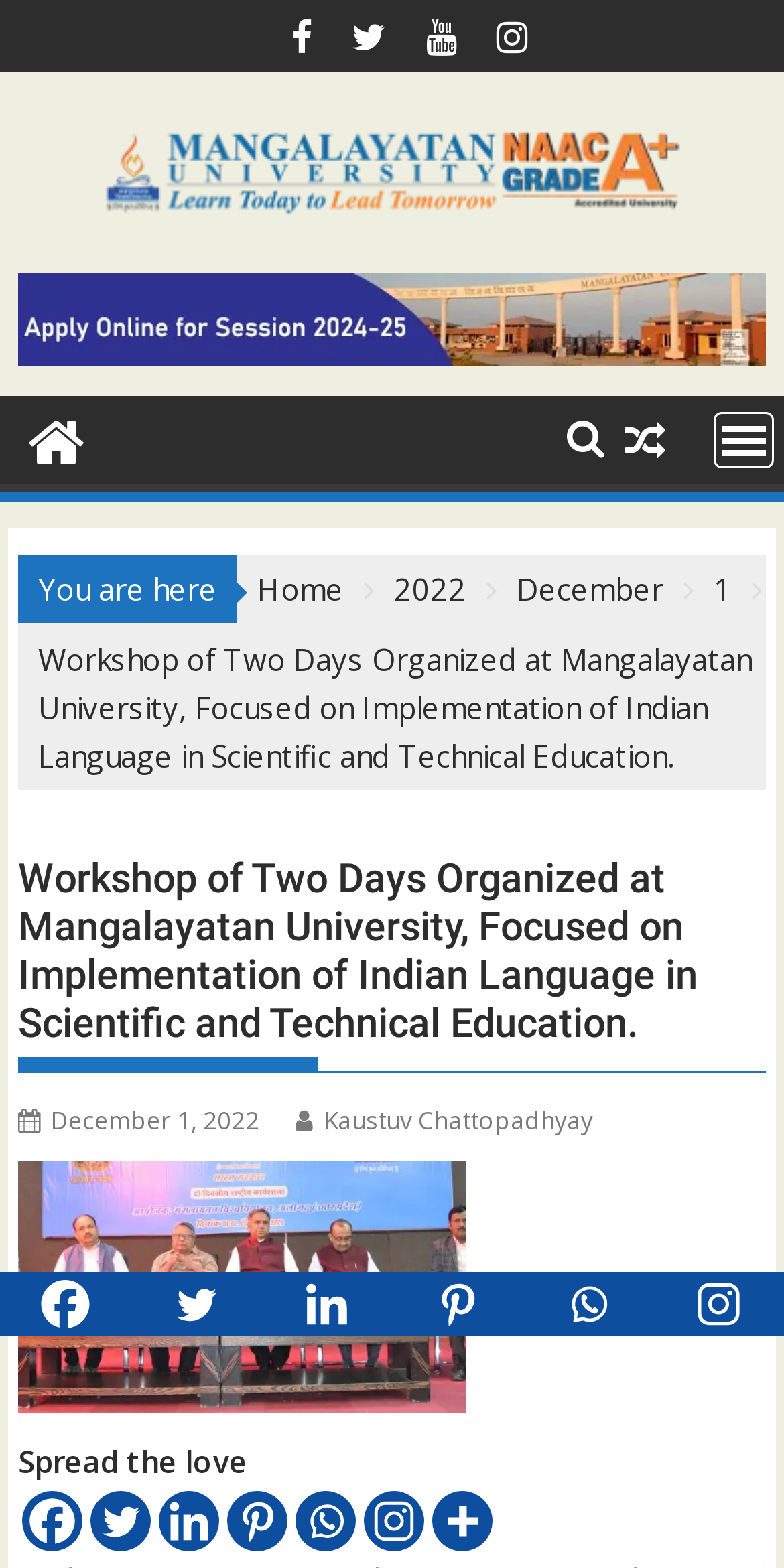Give a concise answer using only one word or phrase for this question:
How many social media links are there at the bottom of the page?

6